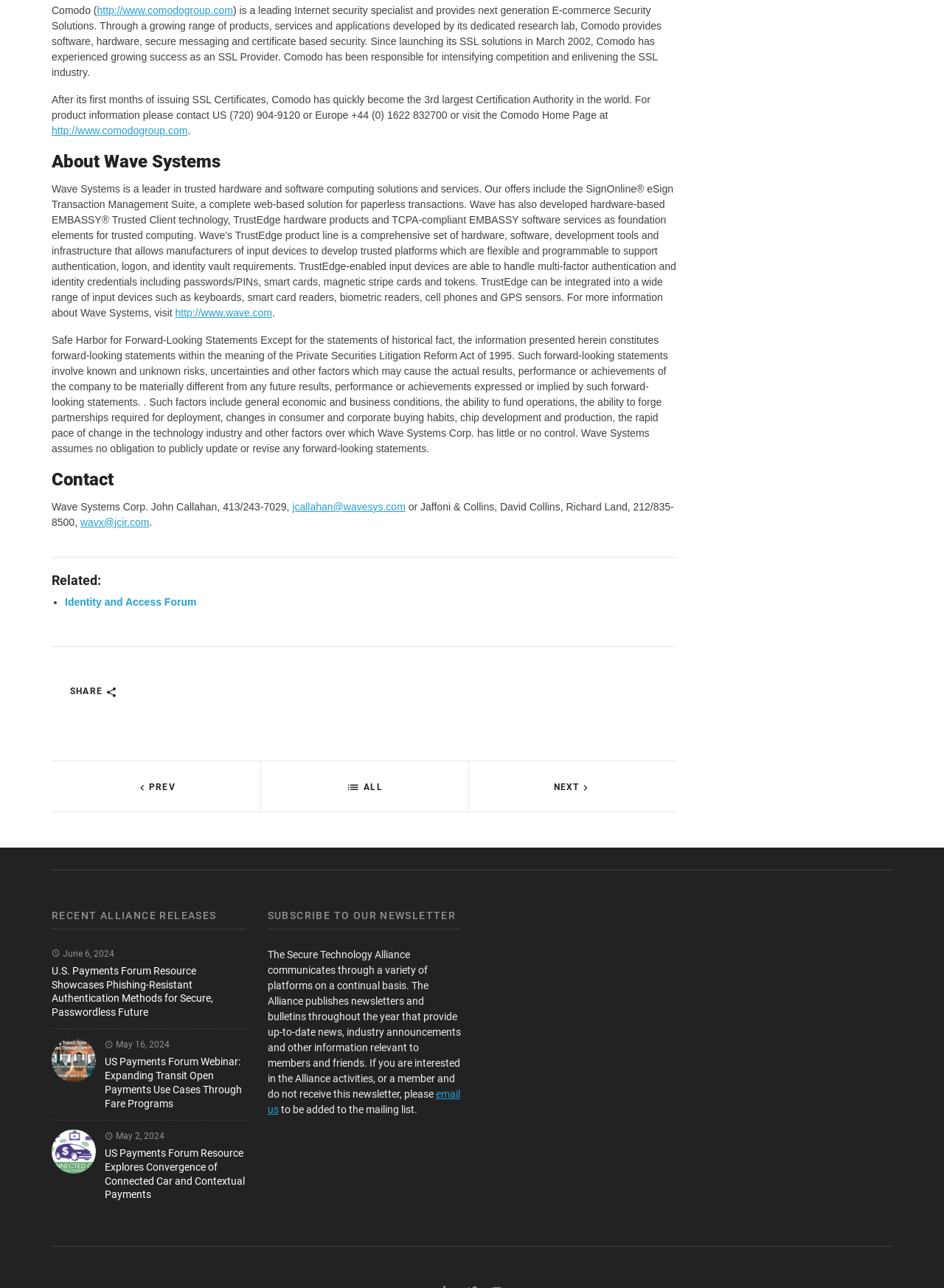Determine the coordinates of the bounding box that should be clicked to complete the instruction: "read about Identity and Access Forum". The coordinates should be represented by four float numbers between 0 and 1: [left, top, right, bottom].

[0.069, 0.463, 0.208, 0.472]